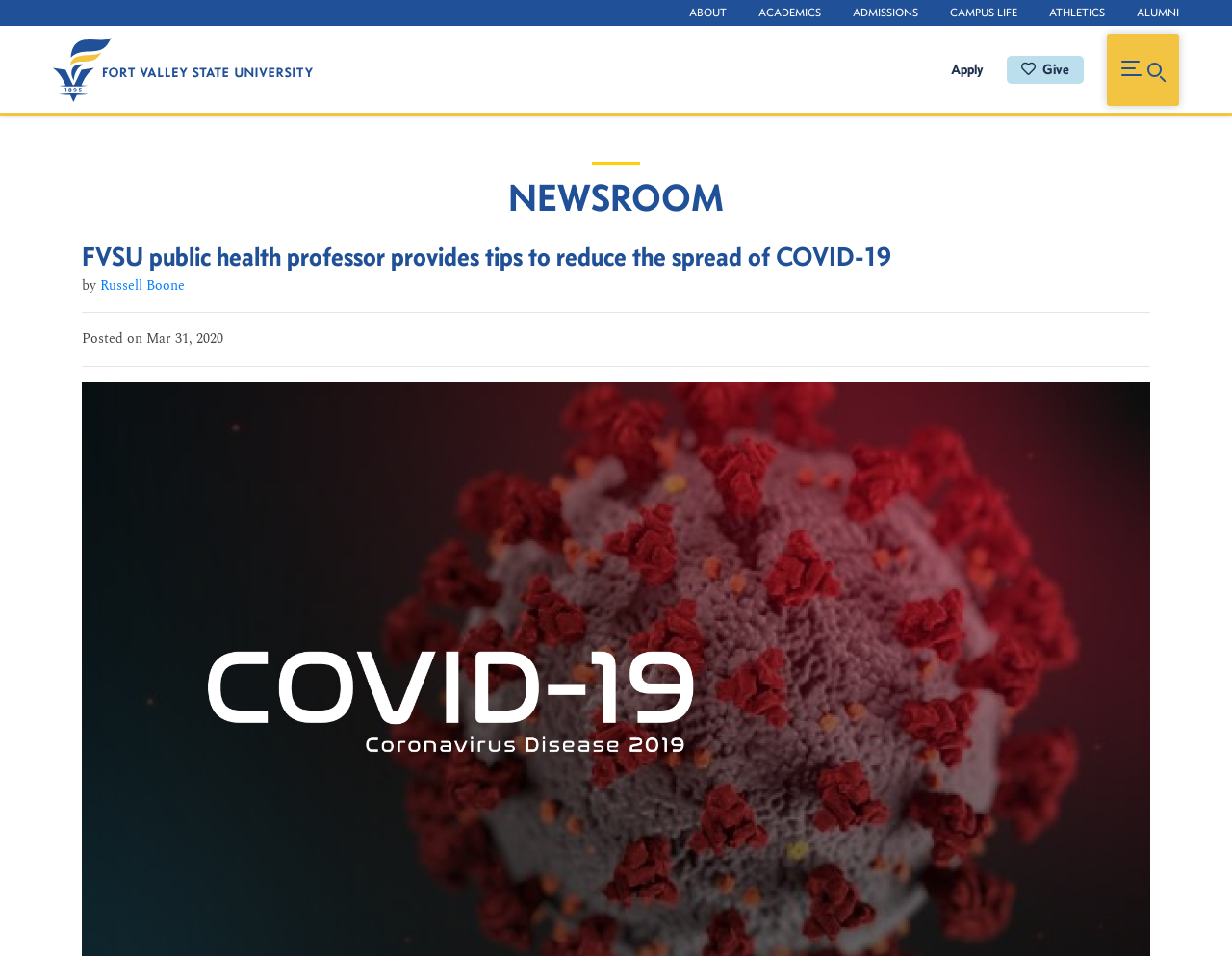Provide your answer in a single word or phrase: 
What is the purpose of the button at the top right?

Toggle Main Menu